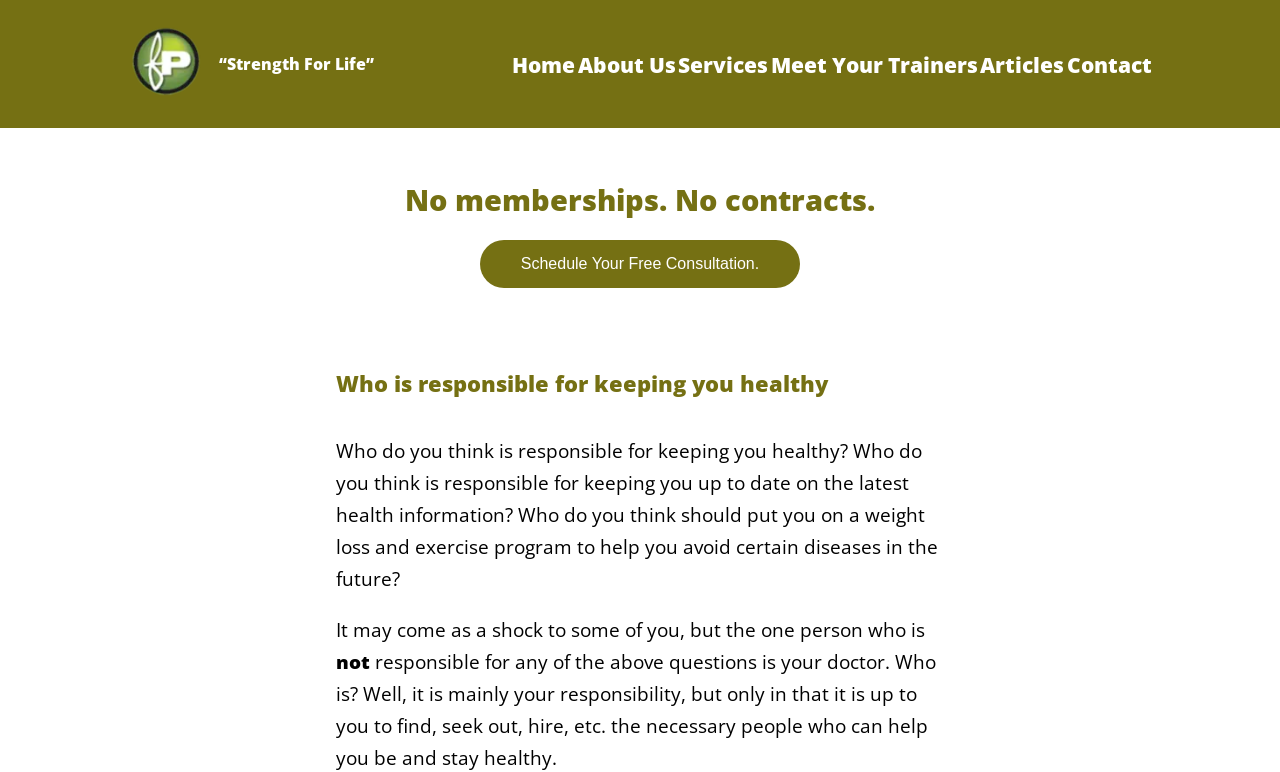Please determine the bounding box coordinates of the element's region to click for the following instruction: "Click the 'Home' link".

None